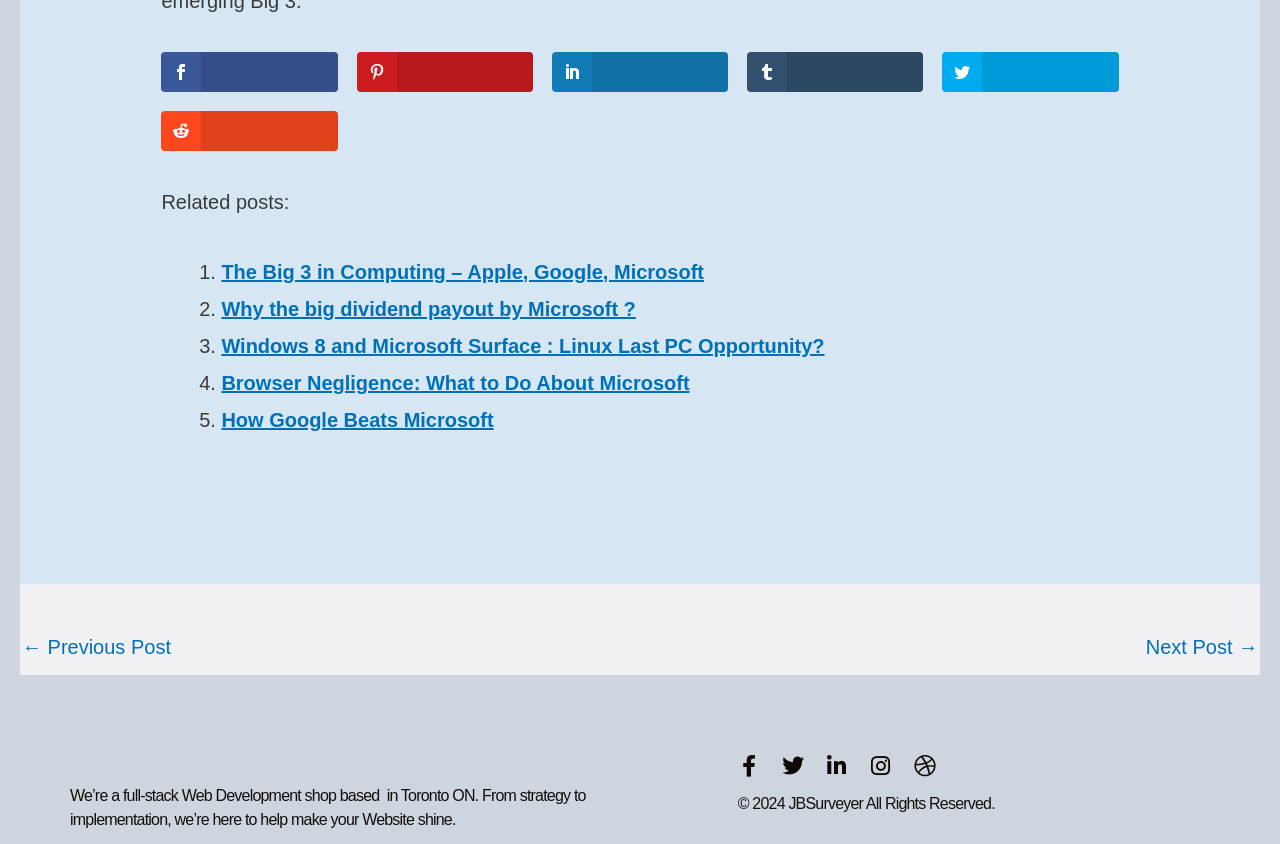Identify the bounding box for the described UI element. Provide the coordinates in (top-left x, top-left y, bottom-right x, bottom-right y) format with values ranging from 0 to 1: How Google Beats Microsoft

[0.173, 0.485, 0.386, 0.511]